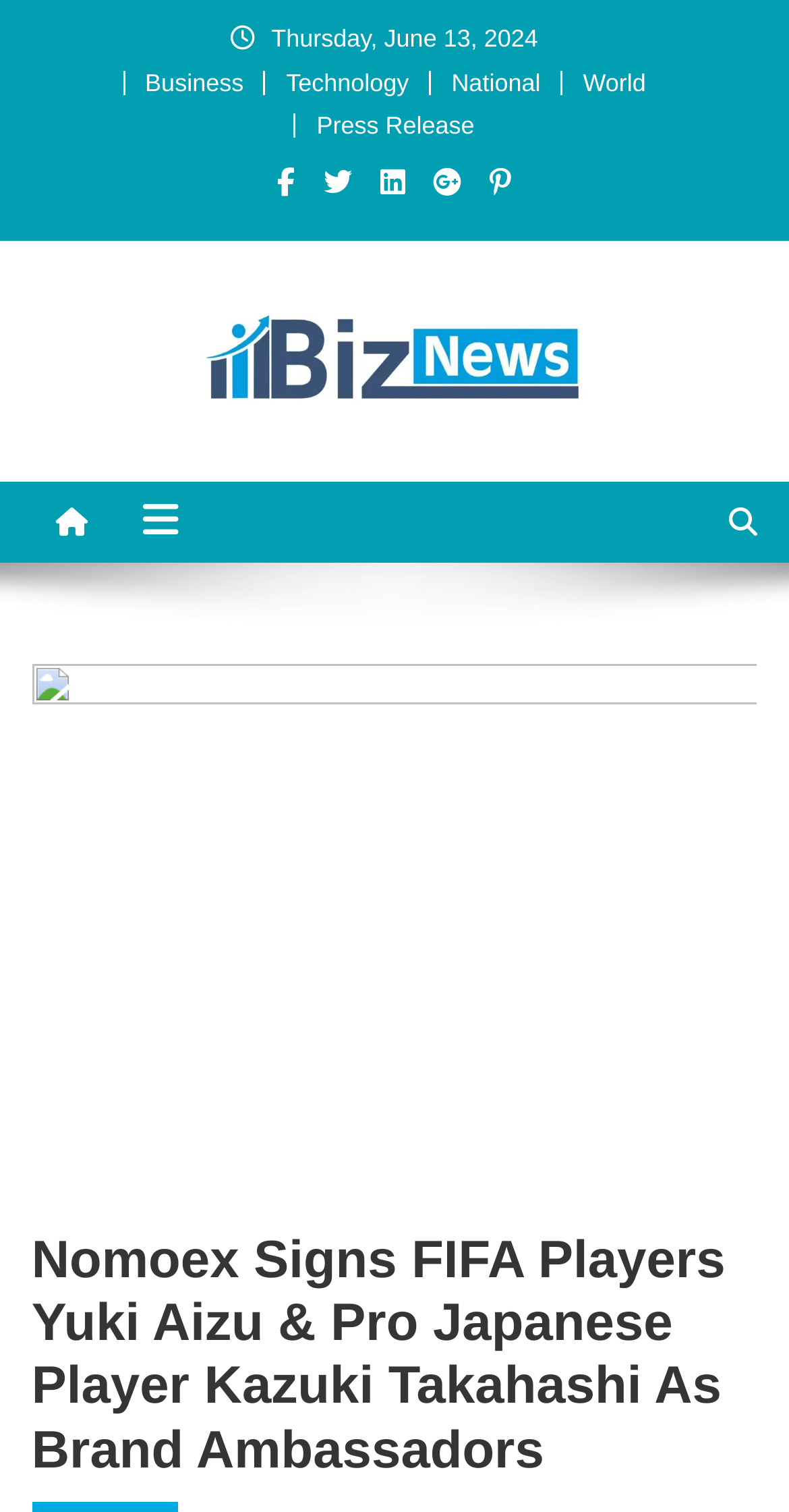How many main sections are there in the top navigation menu?
Answer the question with a single word or phrase derived from the image.

4